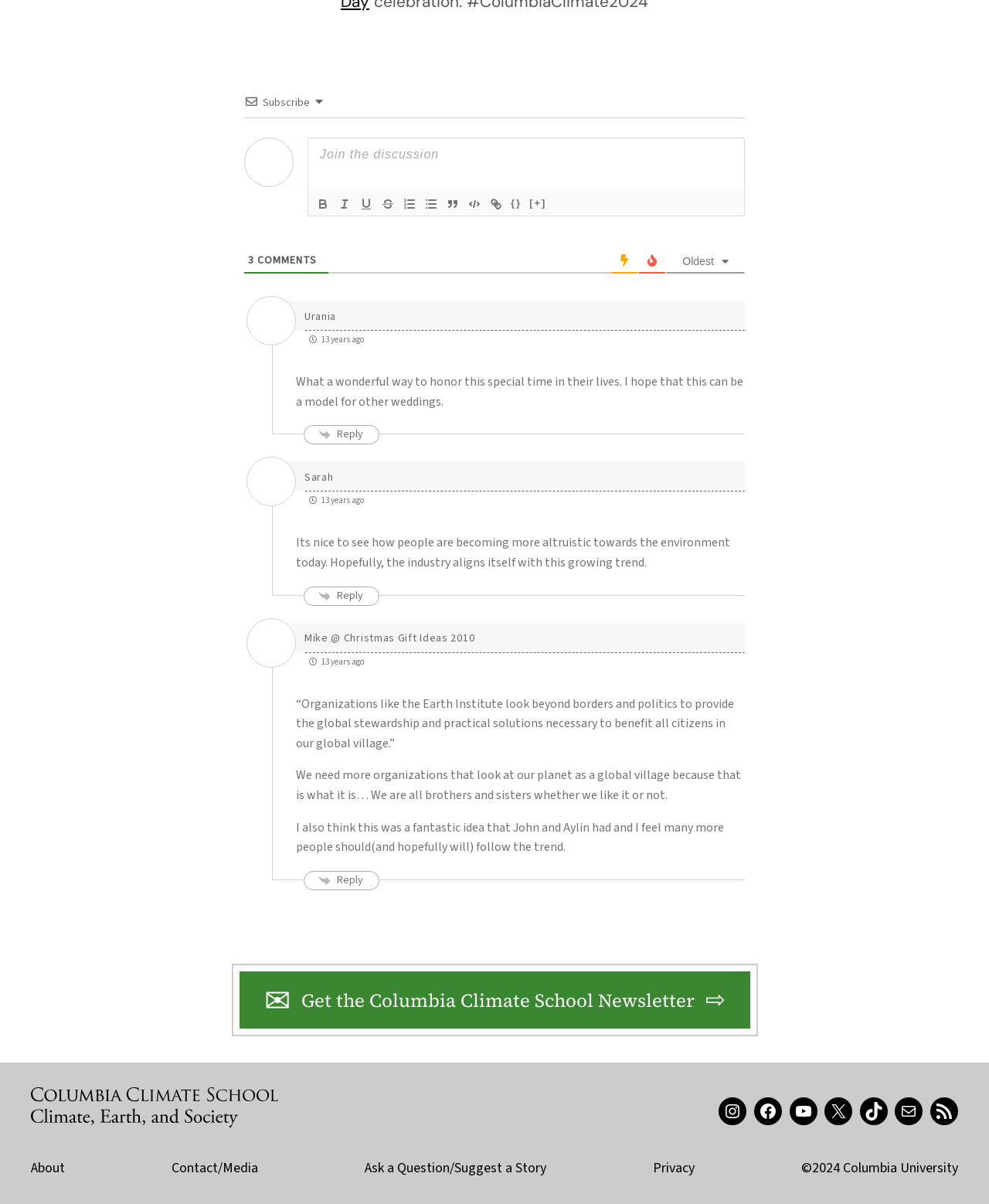Please identify the bounding box coordinates of the area I need to click to accomplish the following instruction: "search for something".

None